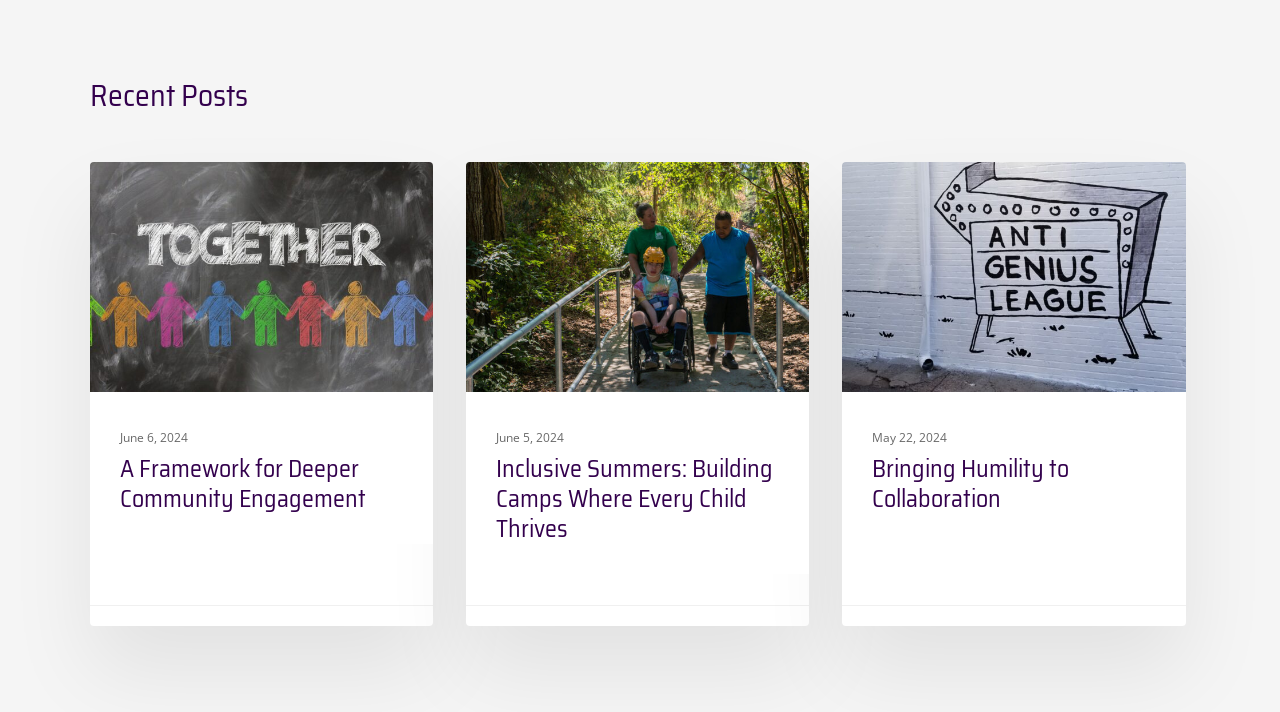Identify the bounding box for the described UI element. Provide the coordinates in (top-left x, top-left y, bottom-right x, bottom-right y) format with values ranging from 0 to 1: parent_node: June 5, 2024

[0.364, 0.227, 0.632, 0.551]